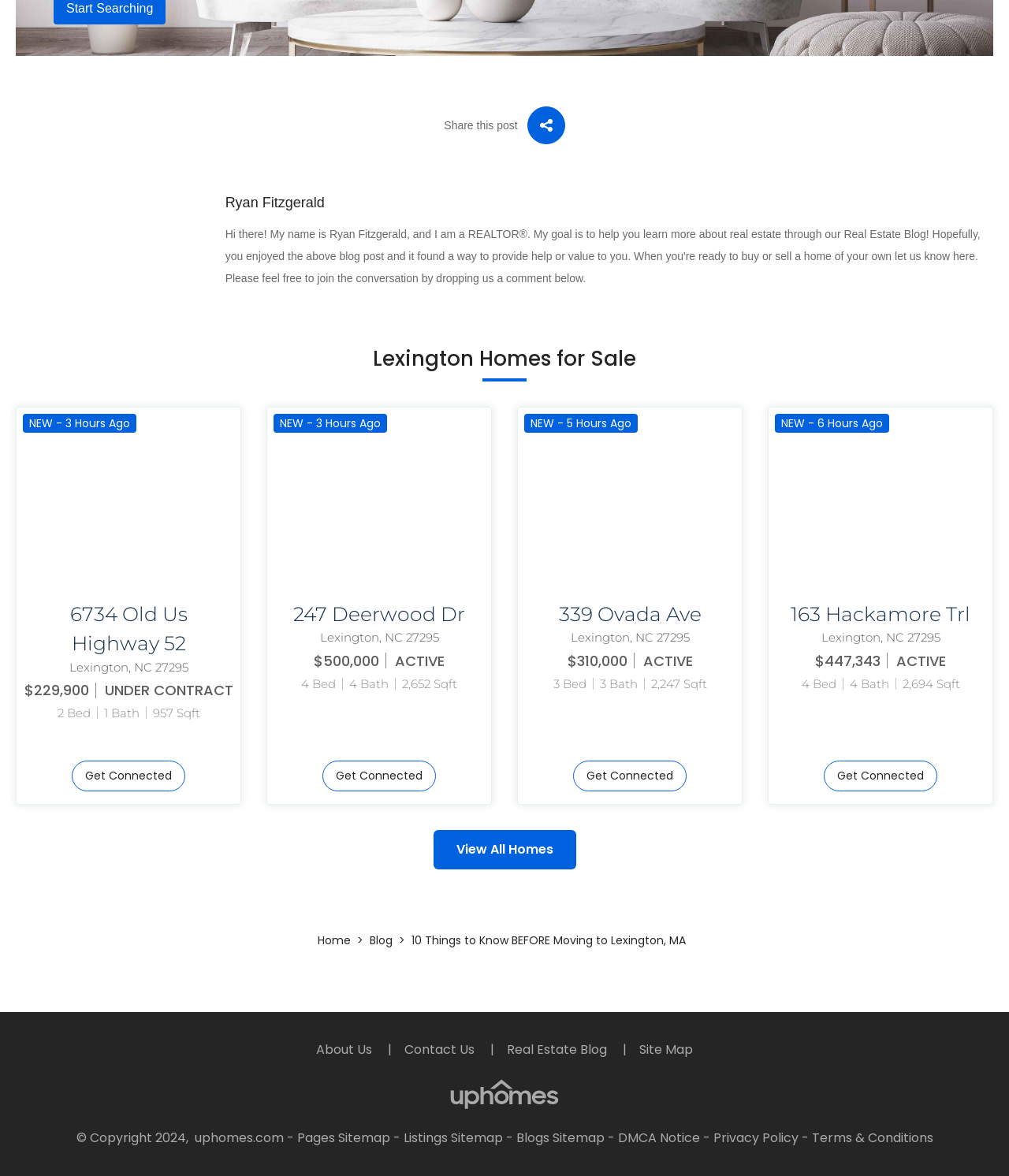How many bedrooms does the house at 6734 Old Us Highway 52 have?
Answer the question with a detailed explanation, including all necessary information.

The information about the house at 6734 Old Us Highway 52 can be found in the section with the heading '6734 Old Us Highway 52'. In this section, it is mentioned that the house has 2 bedrooms.